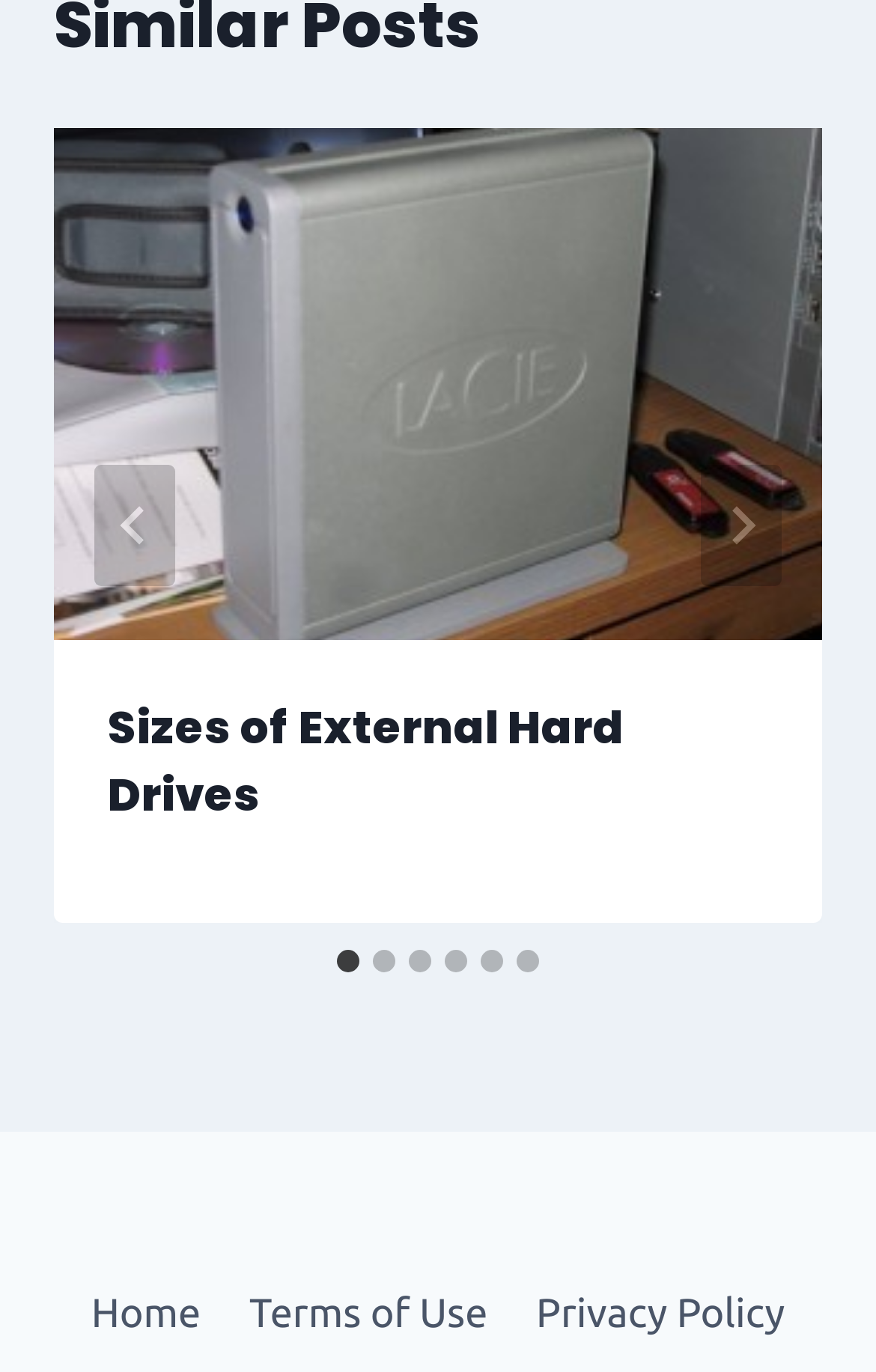Please identify the bounding box coordinates of the clickable element to fulfill the following instruction: "View the next slide". The coordinates should be four float numbers between 0 and 1, i.e., [left, top, right, bottom].

[0.8, 0.339, 0.892, 0.427]